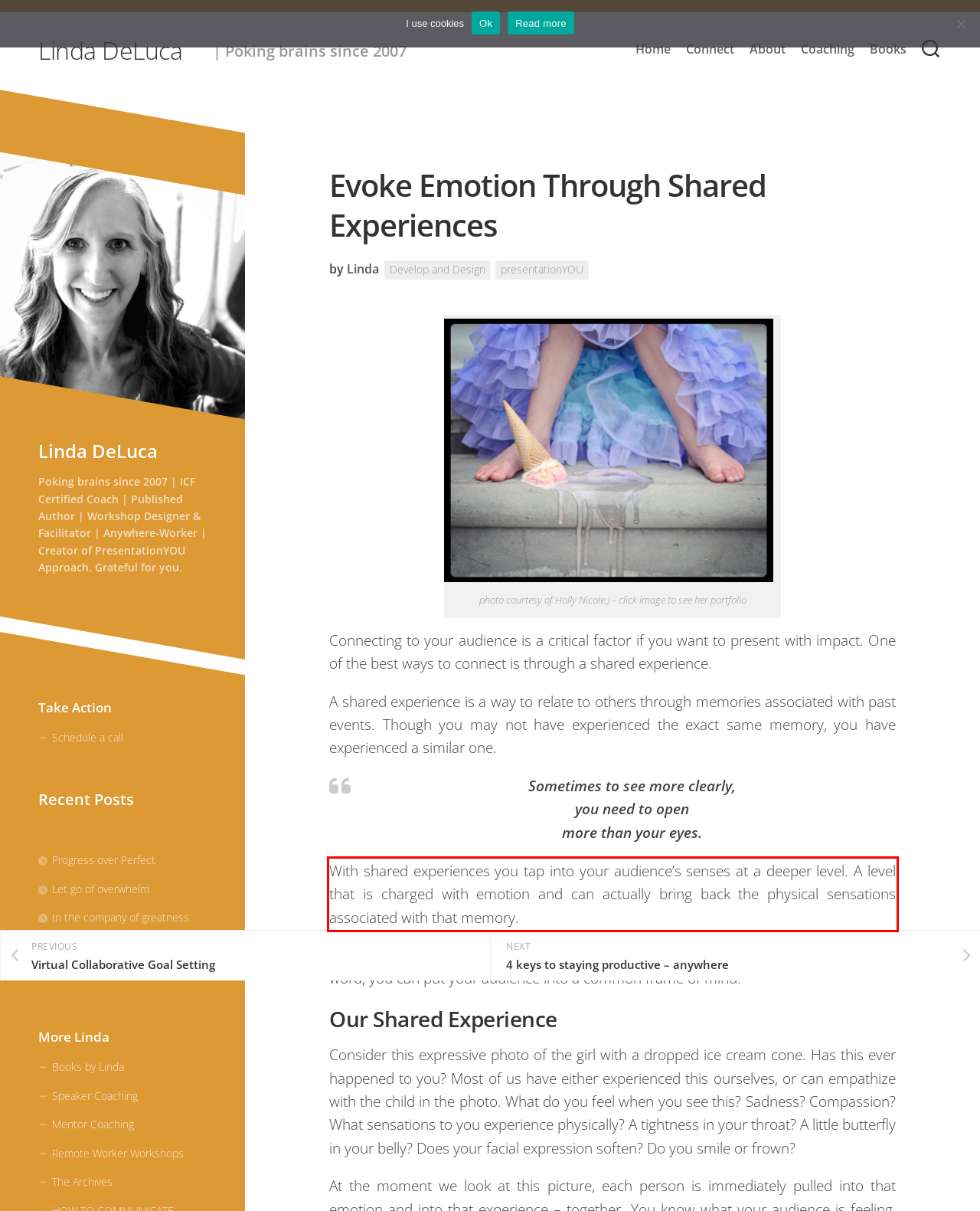You are given a screenshot of a webpage with a UI element highlighted by a red bounding box. Please perform OCR on the text content within this red bounding box.

With shared experiences you tap into your audience’s senses at a deeper level. A level that is charged with emotion and can actually bring back the physical sensations associated with that memory.